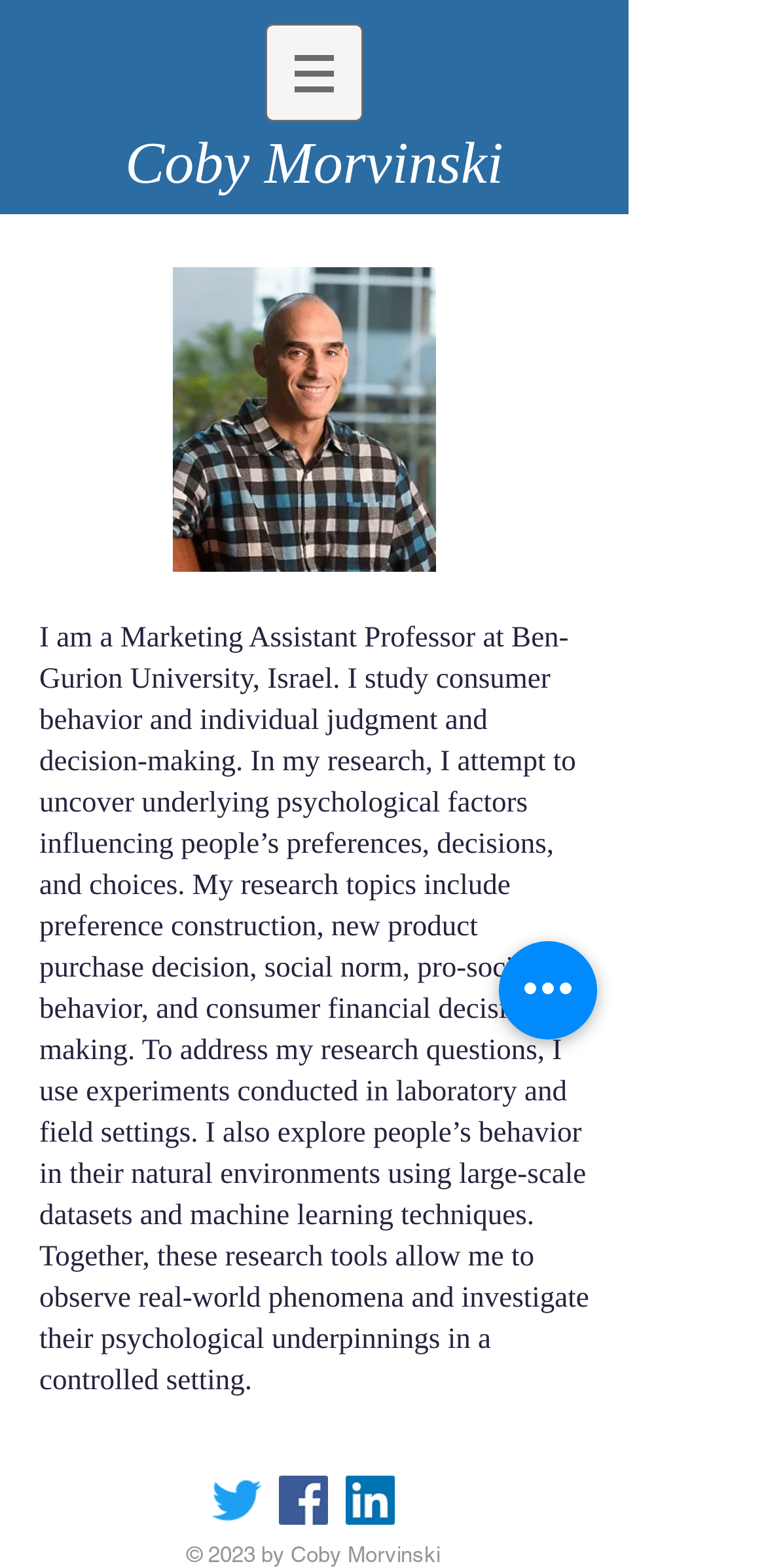Based on the element description: "aria-label="Twitter"", identify the bounding box coordinates for this UI element. The coordinates must be four float numbers between 0 and 1, listed as [left, top, right, bottom].

[0.277, 0.941, 0.341, 0.972]